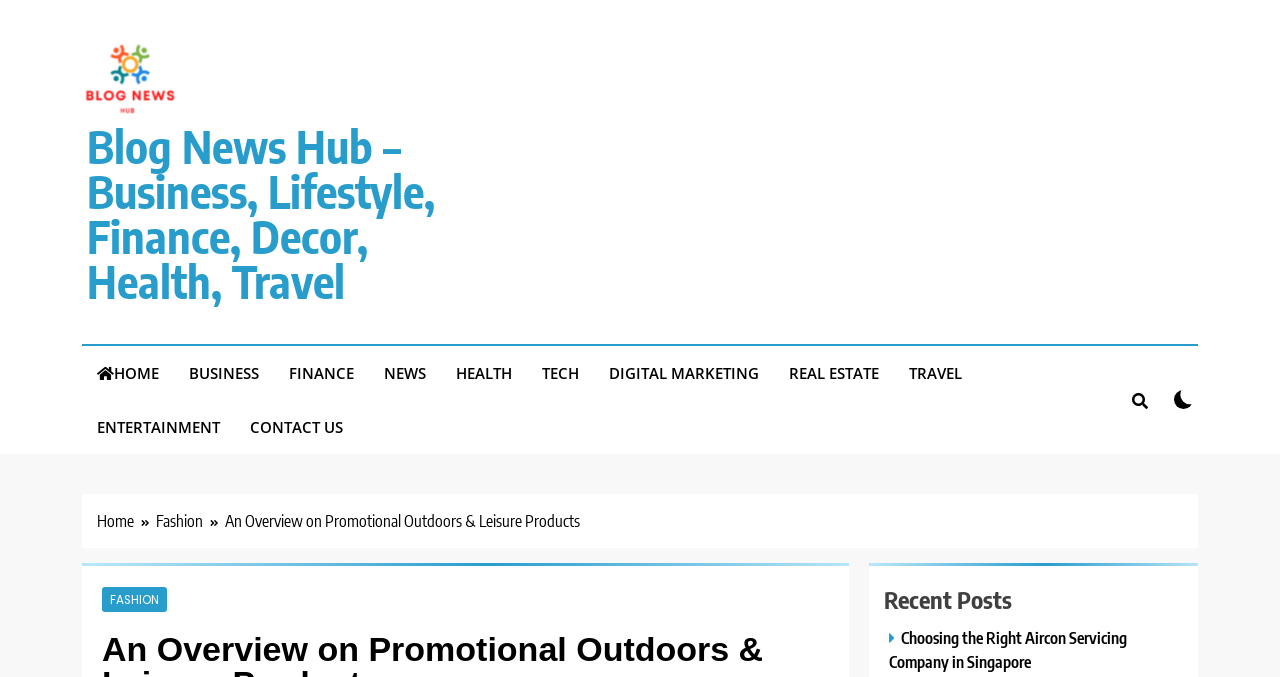Please locate the bounding box coordinates of the element's region that needs to be clicked to follow the instruction: "check choosing the right aircon servicing company in singapore". The bounding box coordinates should be provided as four float numbers between 0 and 1, i.e., [left, top, right, bottom].

[0.695, 0.925, 0.881, 0.992]